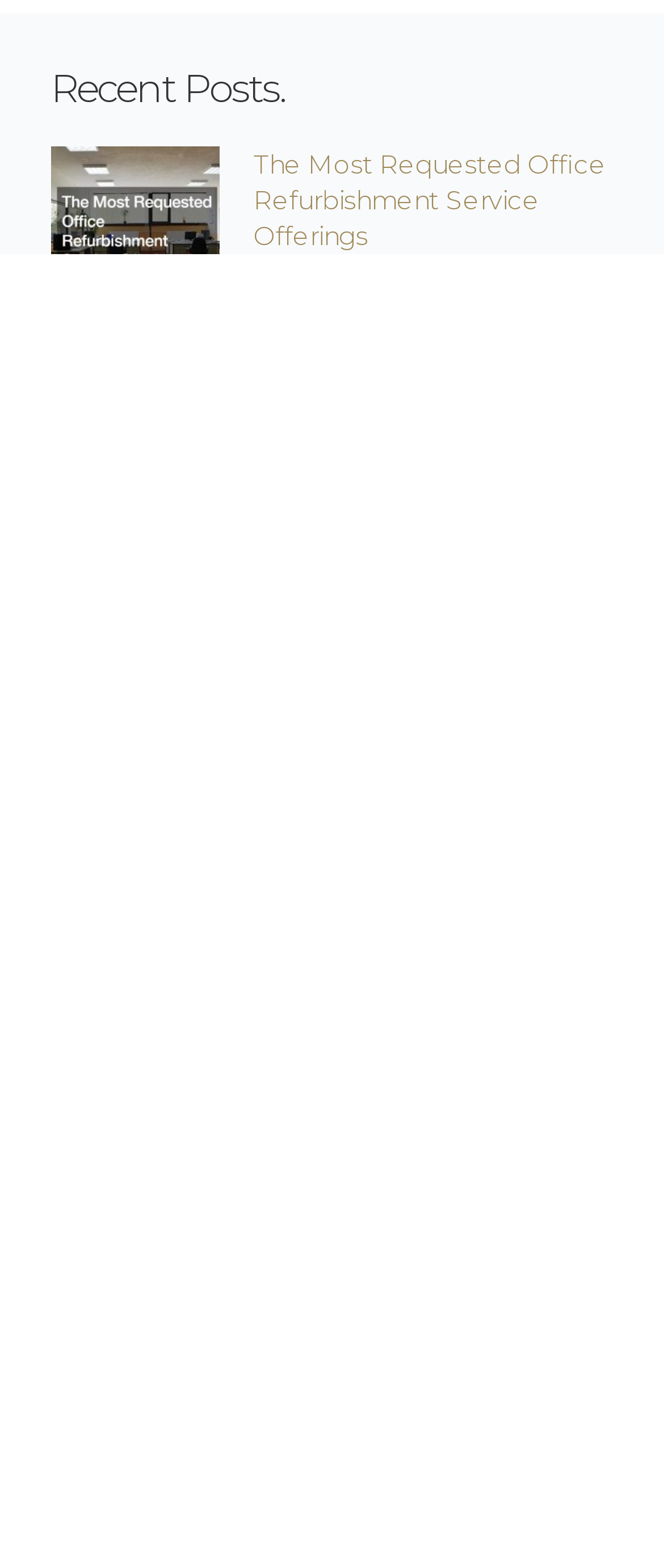Locate the bounding box coordinates of the element's region that should be clicked to carry out the following instruction: "view recent posts". The coordinates need to be four float numbers between 0 and 1, i.e., [left, top, right, bottom].

[0.077, 0.041, 0.923, 0.071]